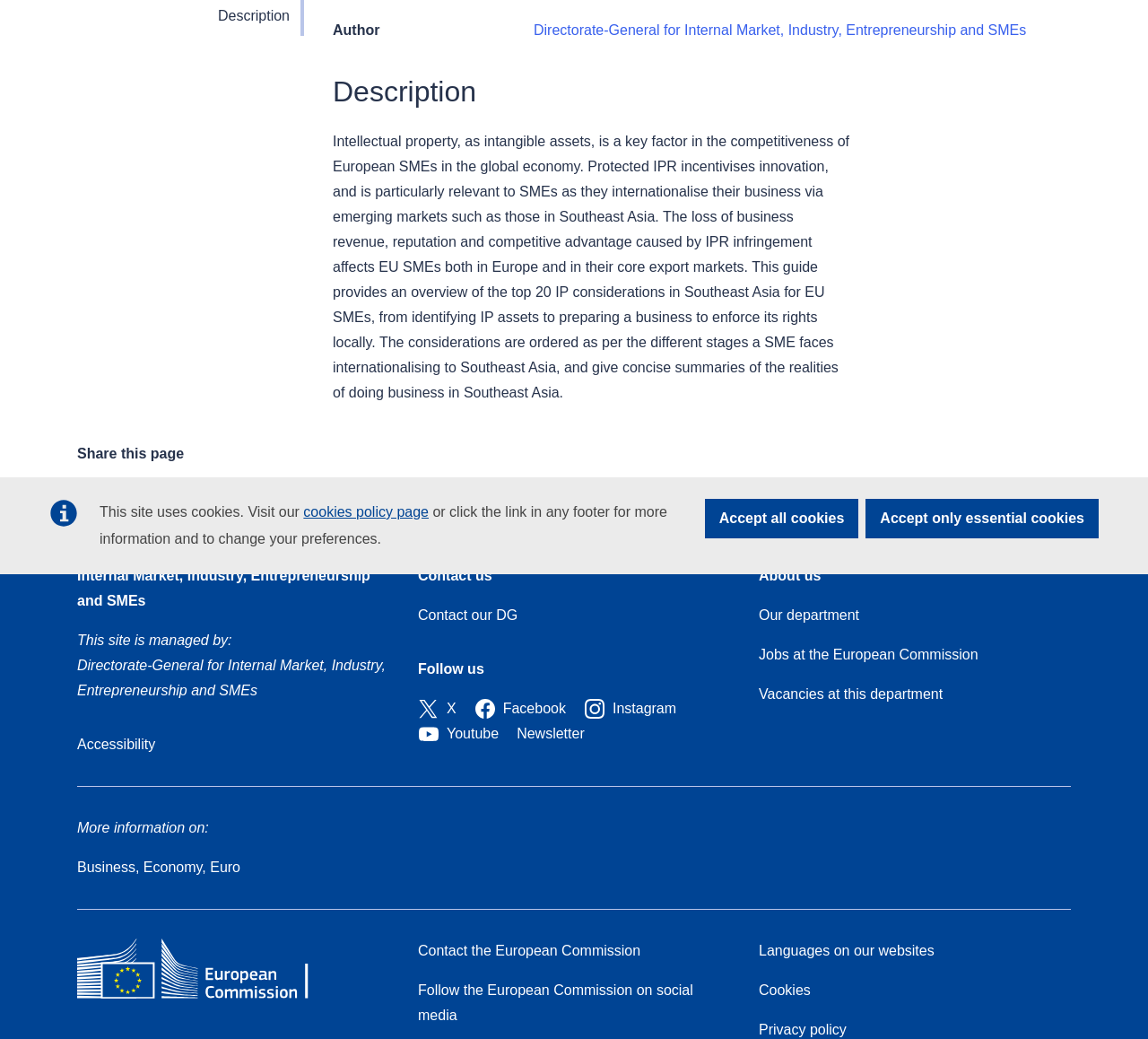Determine the bounding box coordinates of the UI element described by: "Privacy policy".

[0.661, 0.984, 0.737, 0.999]